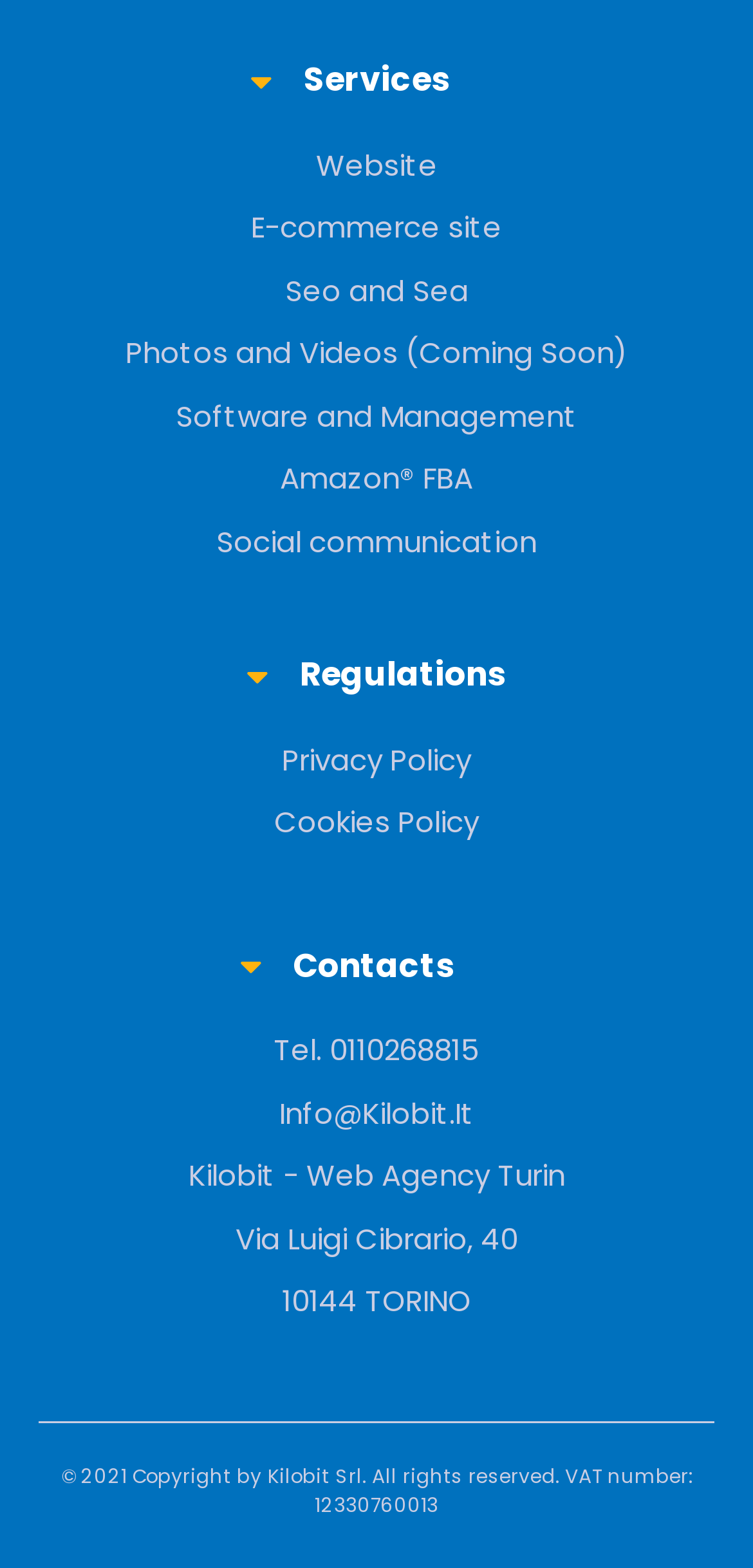What is the city where the web agency is located?
Based on the image content, provide your answer in one word or a short phrase.

TORINO